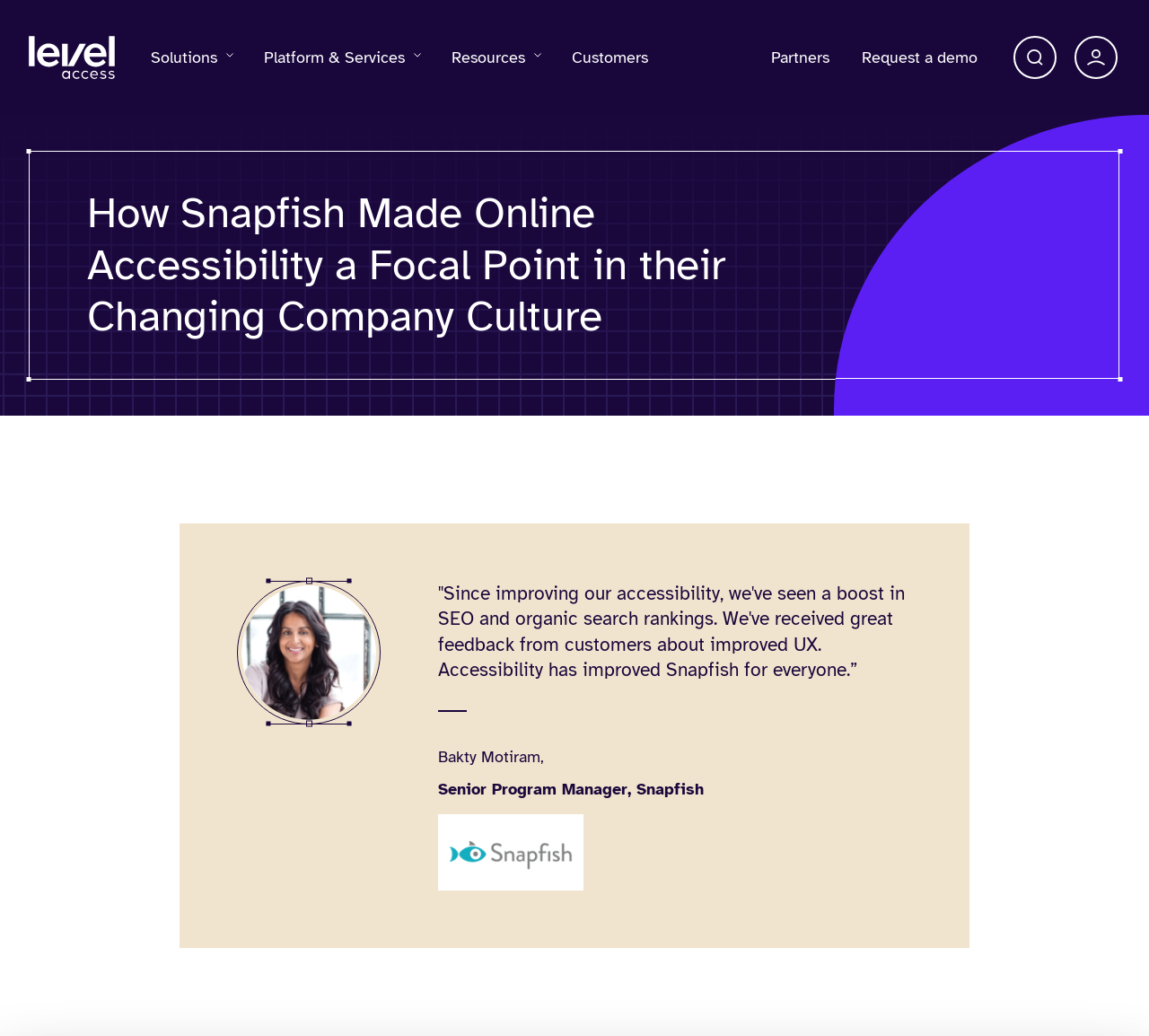Locate and extract the text of the main heading on the webpage.

How Snapfish Made Online Accessibility a Focal Point in their Changing Company Culture